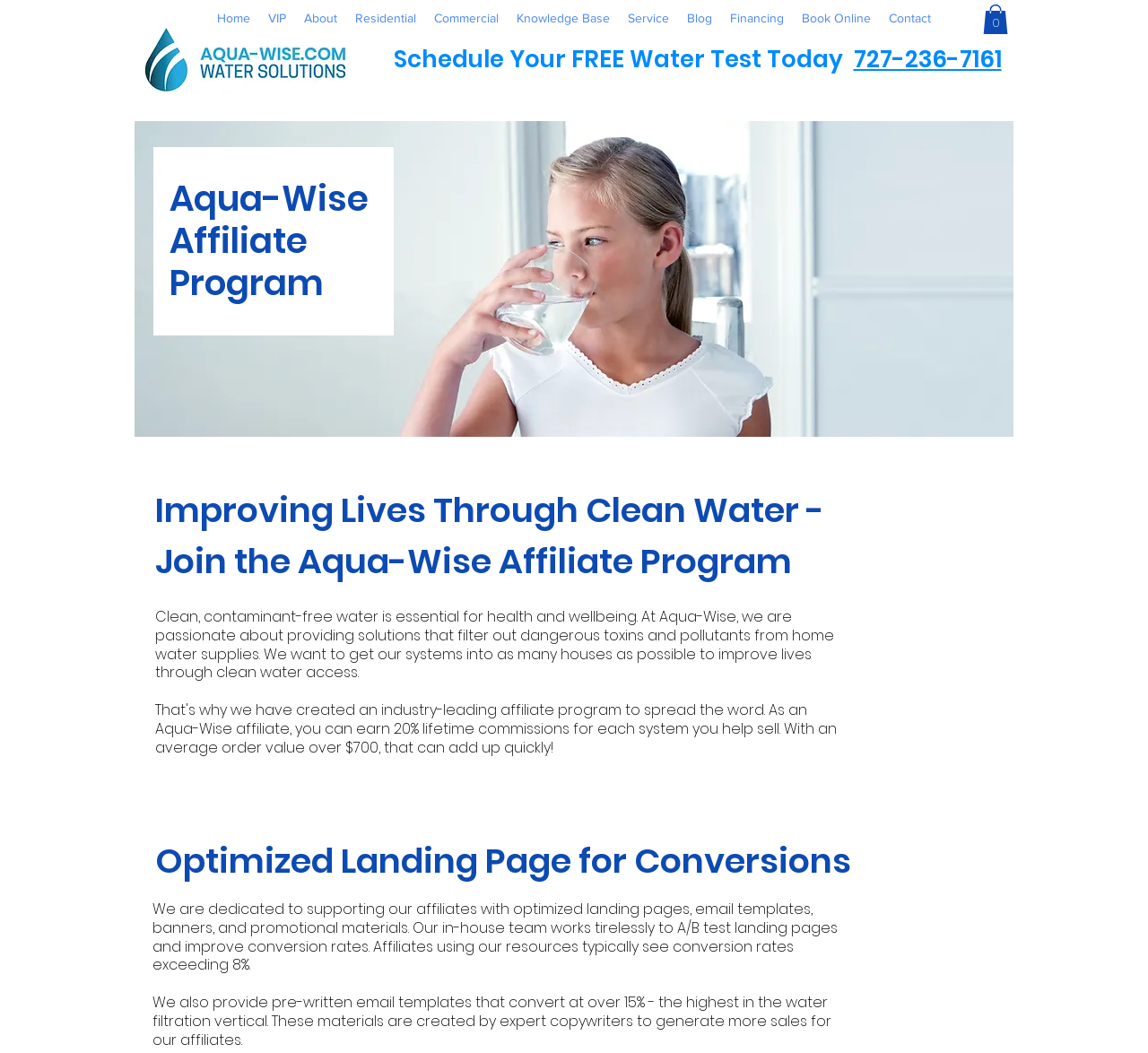Using the provided element description: "Book Online", determine the bounding box coordinates of the corresponding UI element in the screenshot.

[0.691, 0.004, 0.766, 0.03]